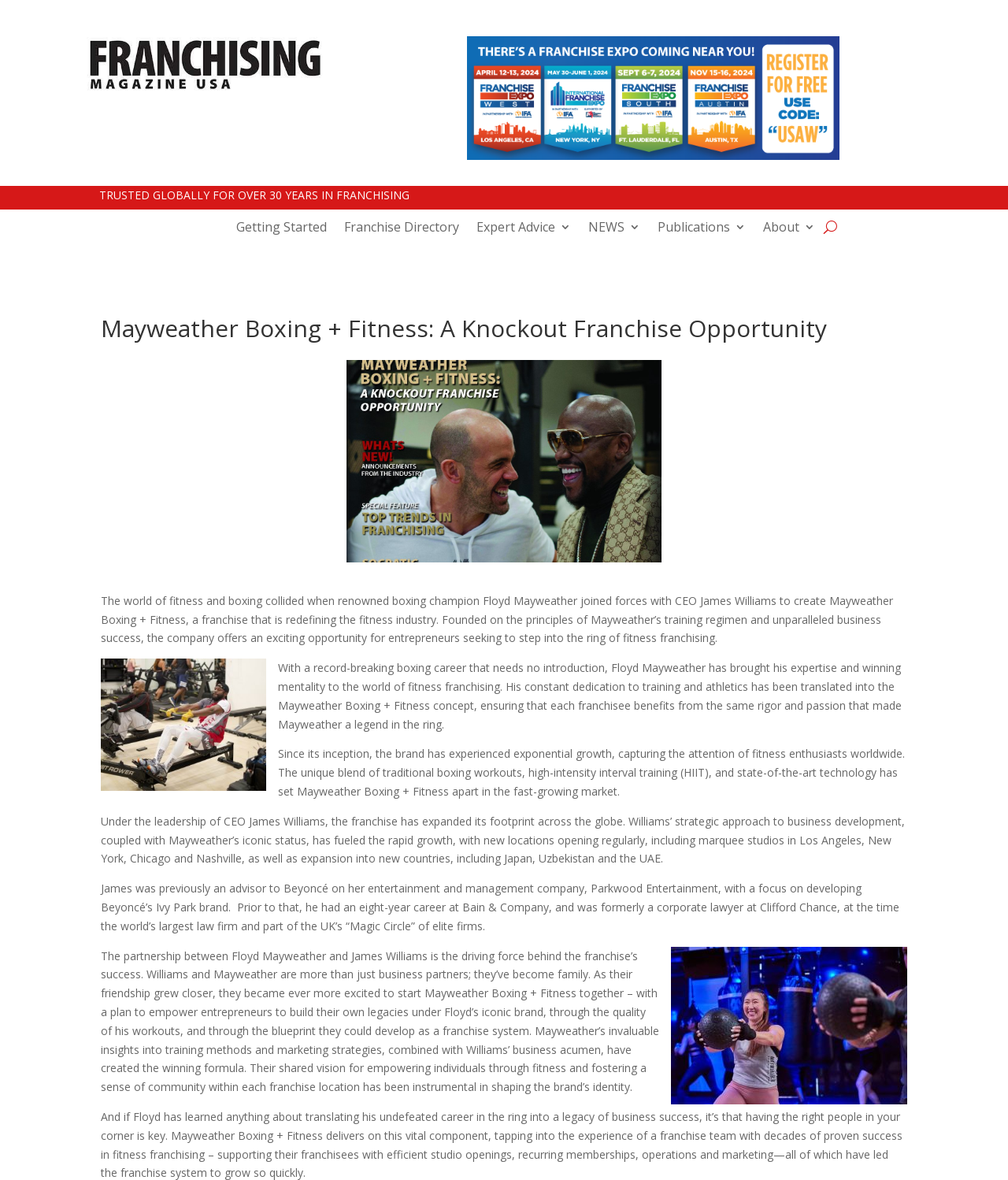Identify the bounding box coordinates of the element to click to follow this instruction: 'Click on Top 10 American Franchises'. Ensure the coordinates are four float values between 0 and 1, provided as [left, top, right, bottom].

[0.078, 0.082, 0.328, 0.095]